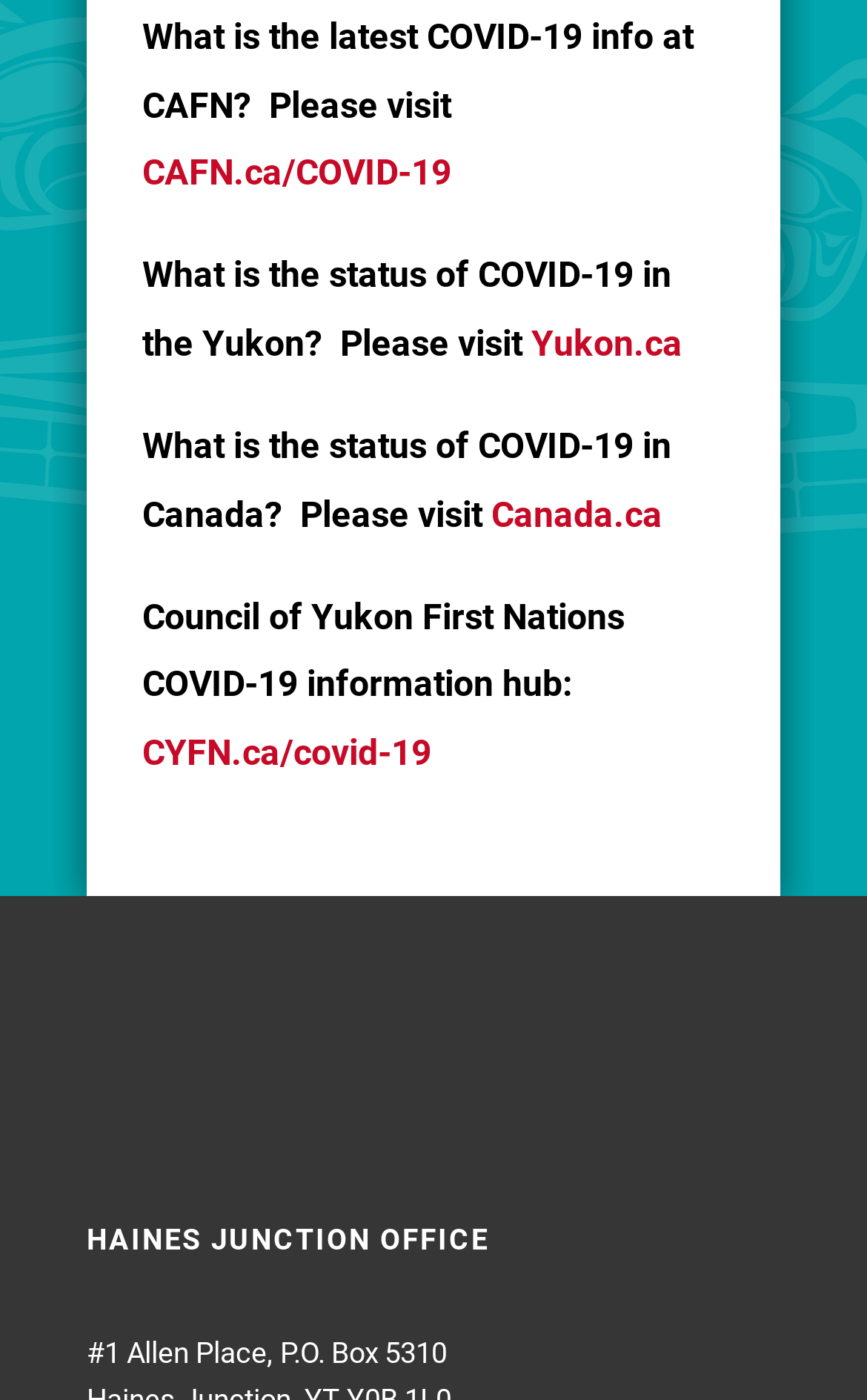Locate the bounding box of the UI element with the following description: "CYFN.ca/covid-19".

[0.164, 0.522, 0.497, 0.552]